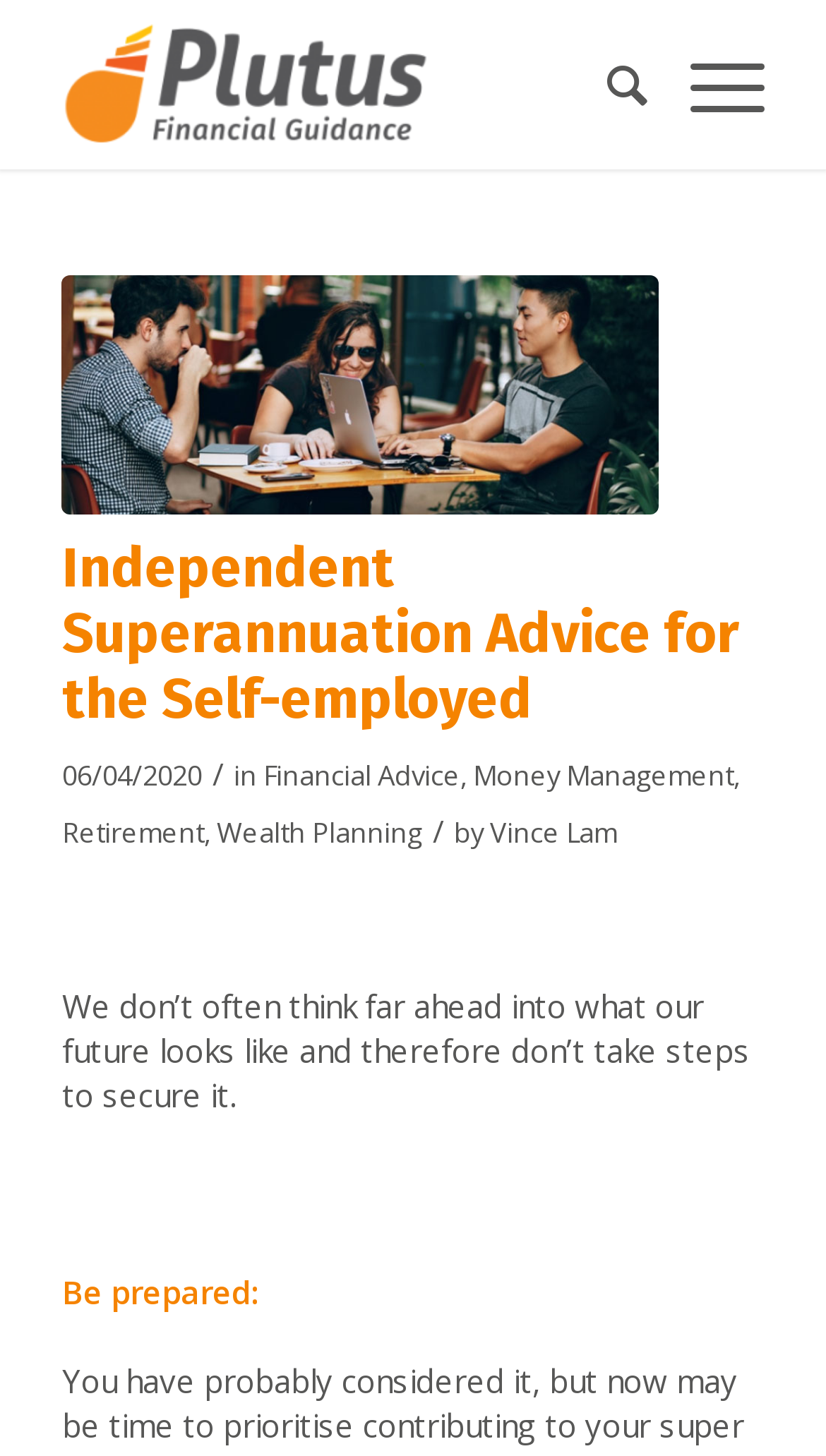Utilize the details in the image to give a detailed response to the question: What is the date of the article?

The date of the article can be found in the text '06/04/2020', which is located below the main heading and above the article content.